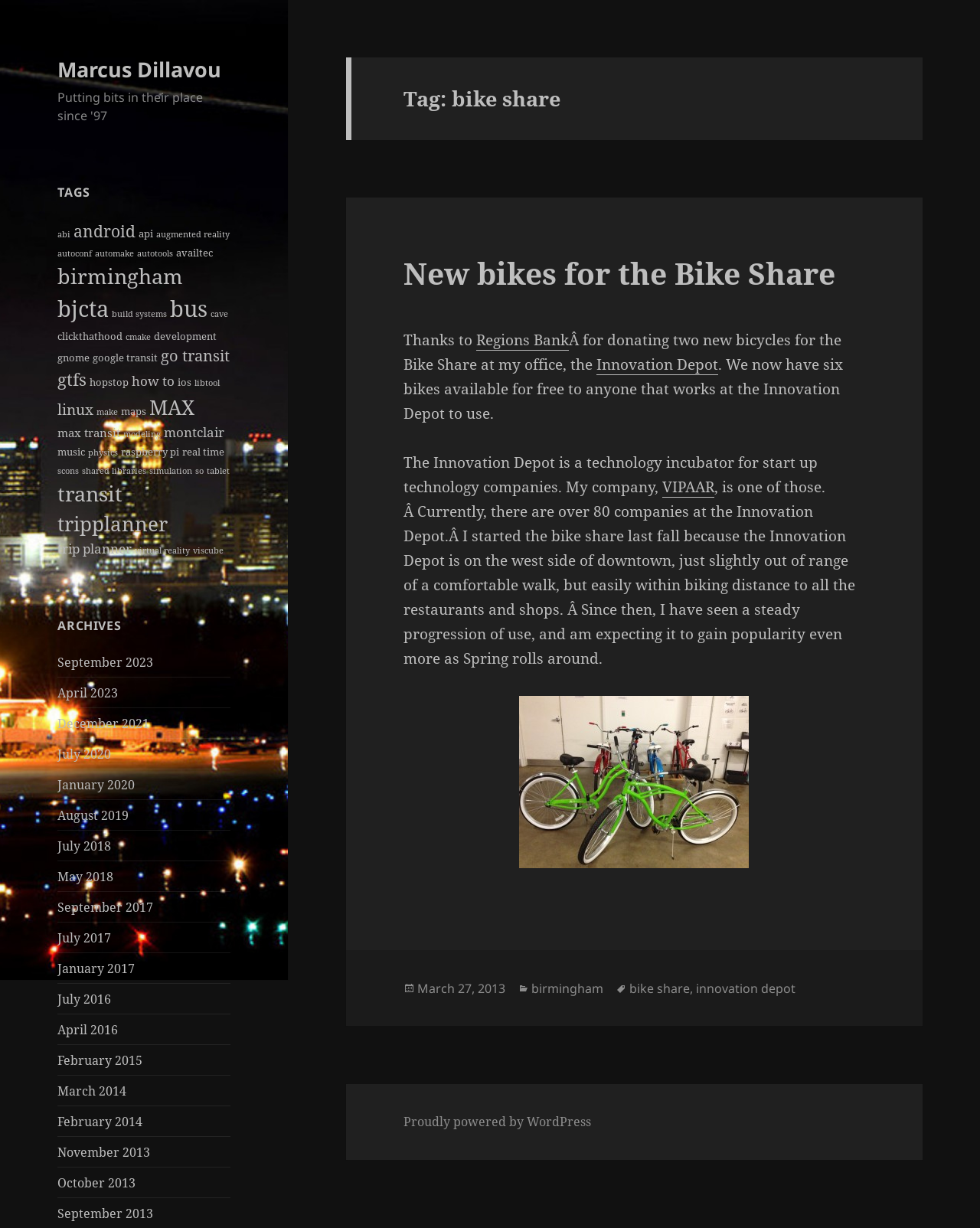Locate the bounding box coordinates of the clickable element to fulfill the following instruction: "Search using the search button". Provide the coordinates as four float numbers between 0 and 1 in the format [left, top, right, bottom].

None